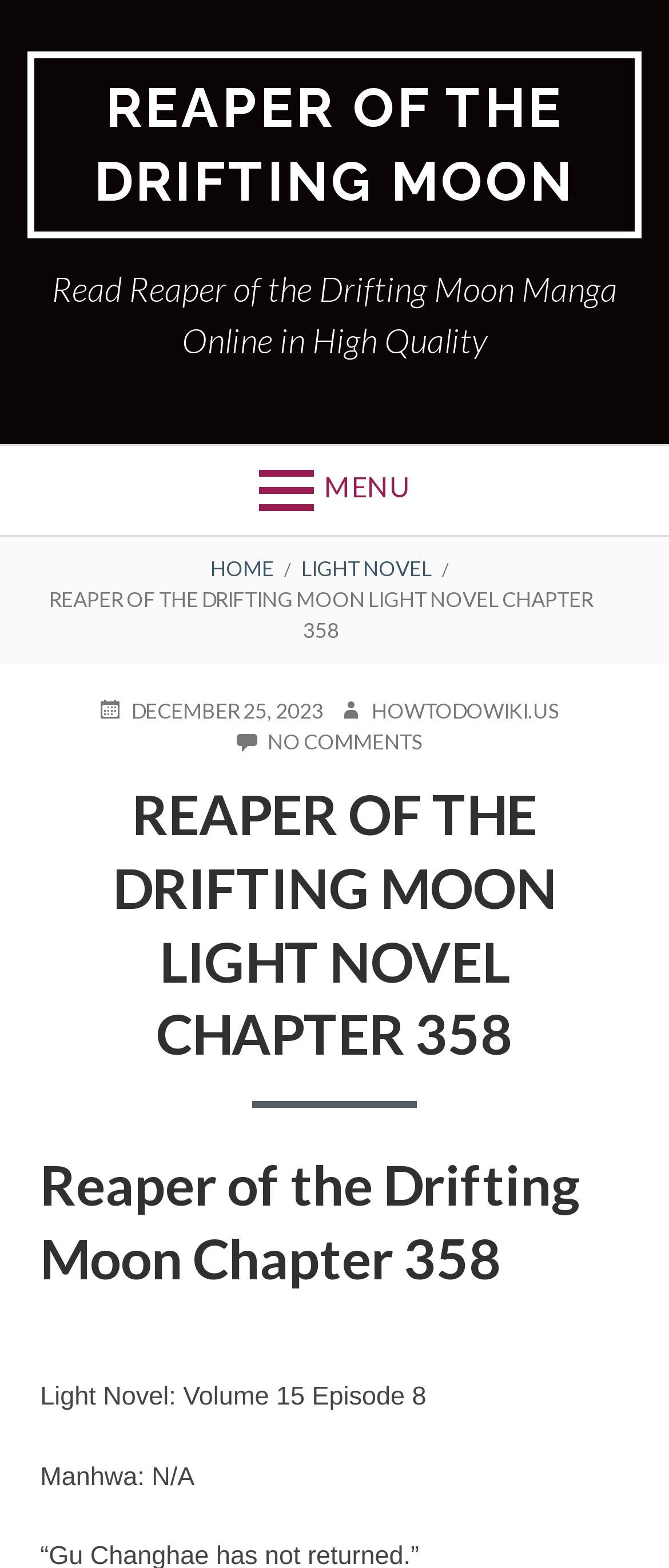When was the light novel chapter posted?
Refer to the image and provide a thorough answer to the question.

The posting date can be found in the section below the breadcrumbs, which reads 'POSTED ON DECEMBER 25, 2023'.